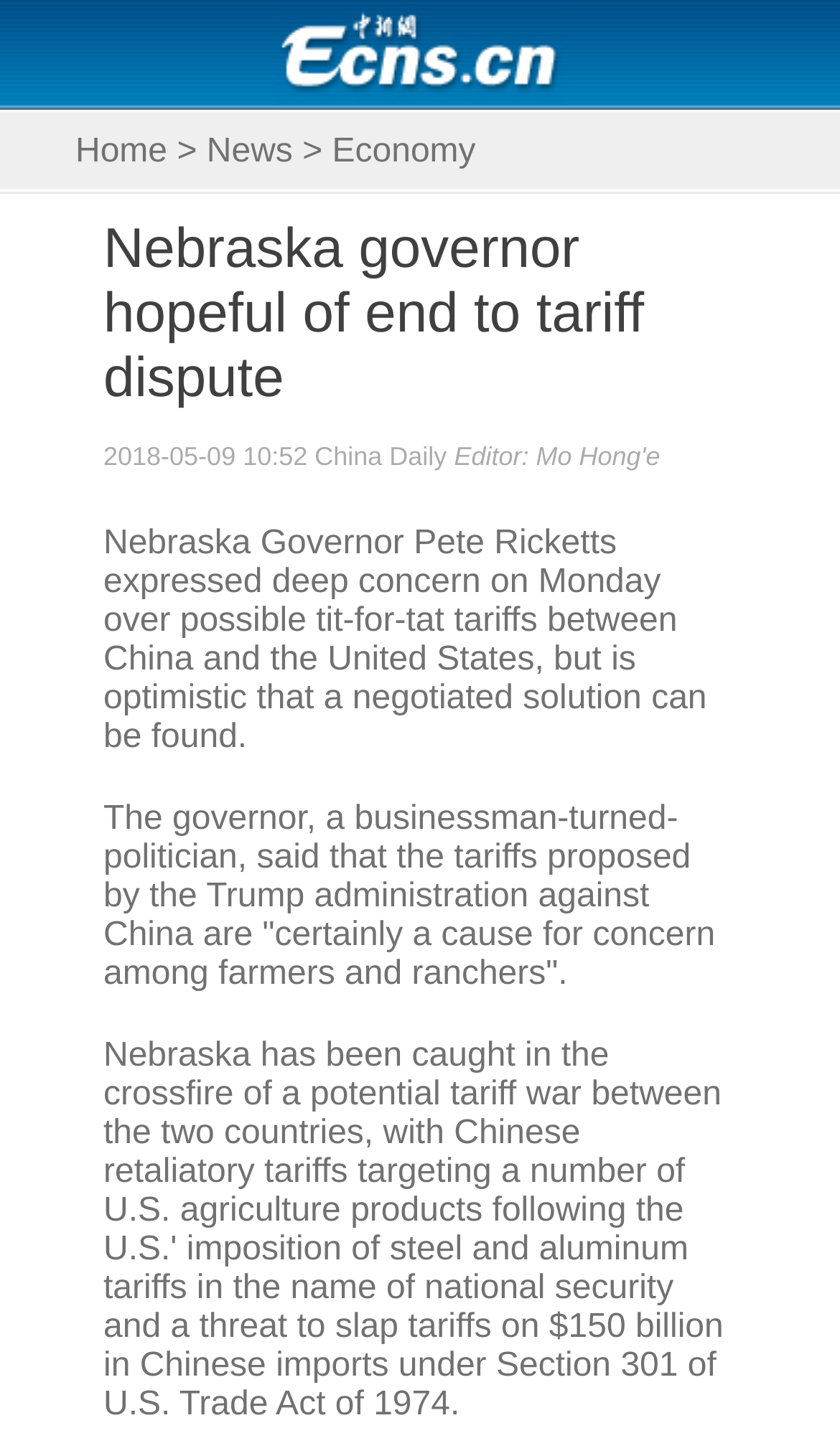What is the name of the newspaper mentioned in the article?
Using the image provided, answer with just one word or phrase.

China Daily